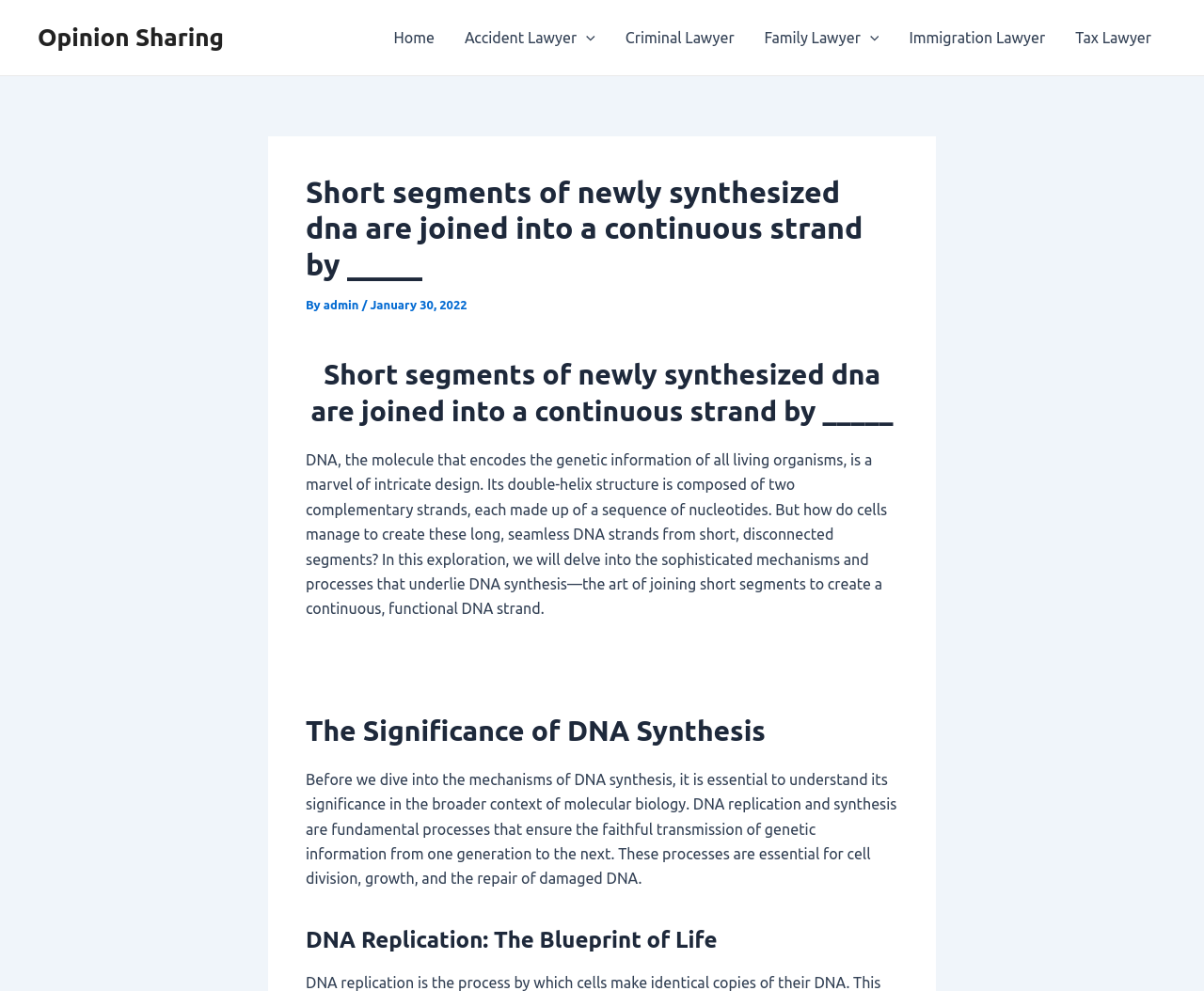Locate the bounding box coordinates of the clickable area needed to fulfill the instruction: "Click on the 'admin' link".

[0.269, 0.301, 0.3, 0.314]